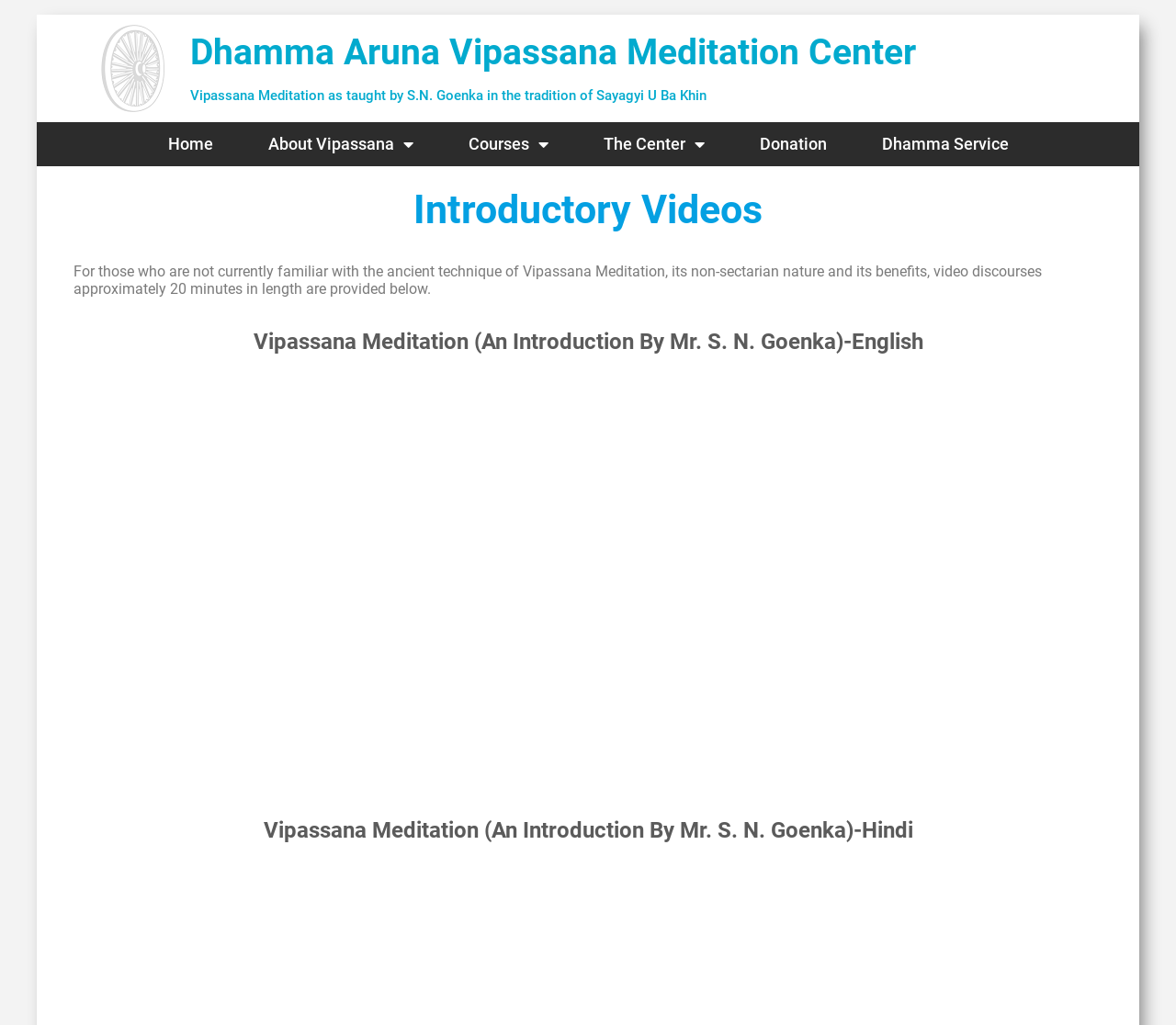Provide the bounding box coordinates of the HTML element described as: "Dhamma Aruna Vipassana Meditation Center". The bounding box coordinates should be four float numbers between 0 and 1, i.e., [left, top, right, bottom].

[0.161, 0.03, 0.779, 0.071]